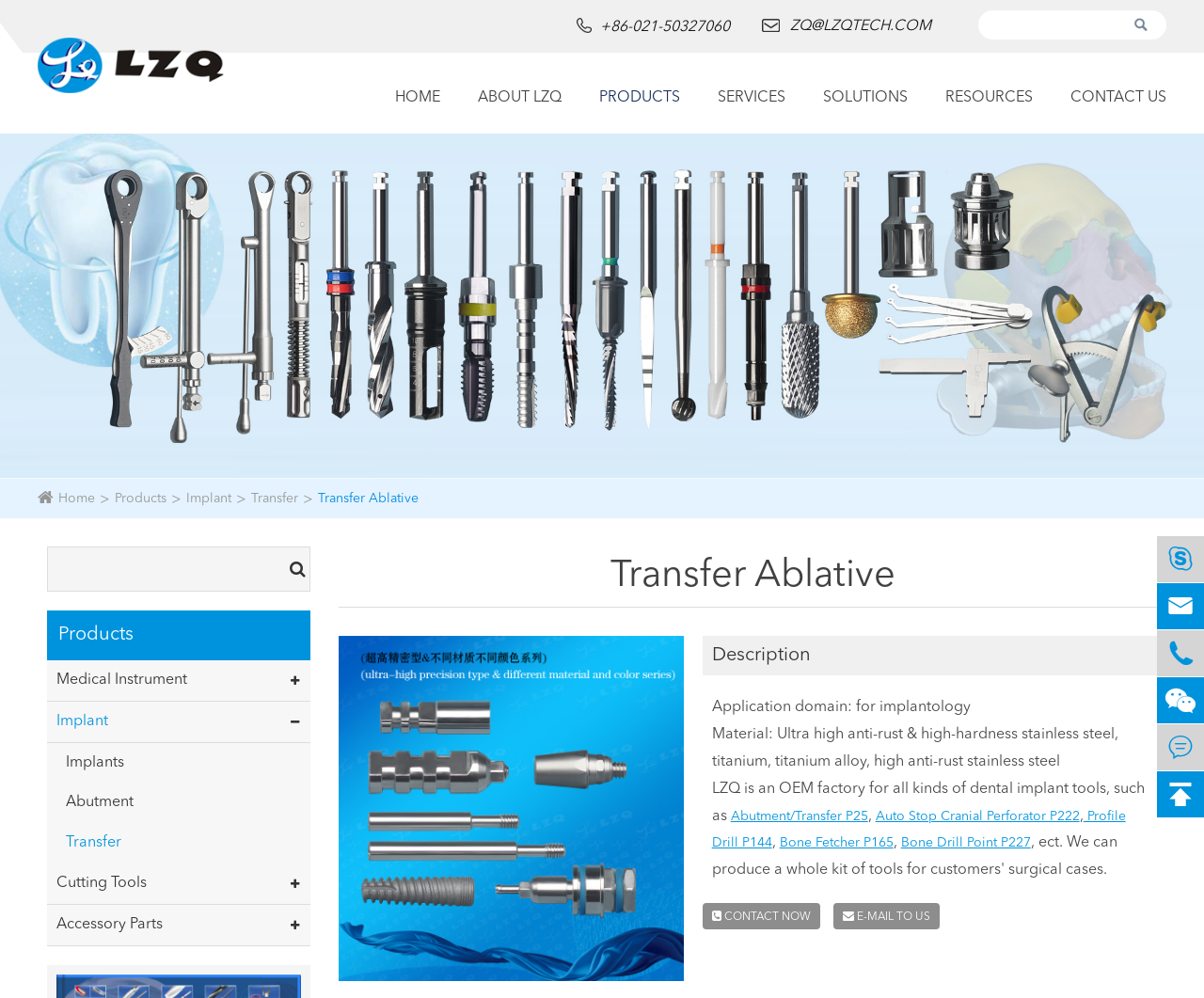Locate the bounding box coordinates of the area you need to click to fulfill this instruction: 'Click on the 'Transfer Ablative' link'. The coordinates must be in the form of four float numbers ranging from 0 to 1: [left, top, right, bottom].

[0.507, 0.557, 0.743, 0.599]